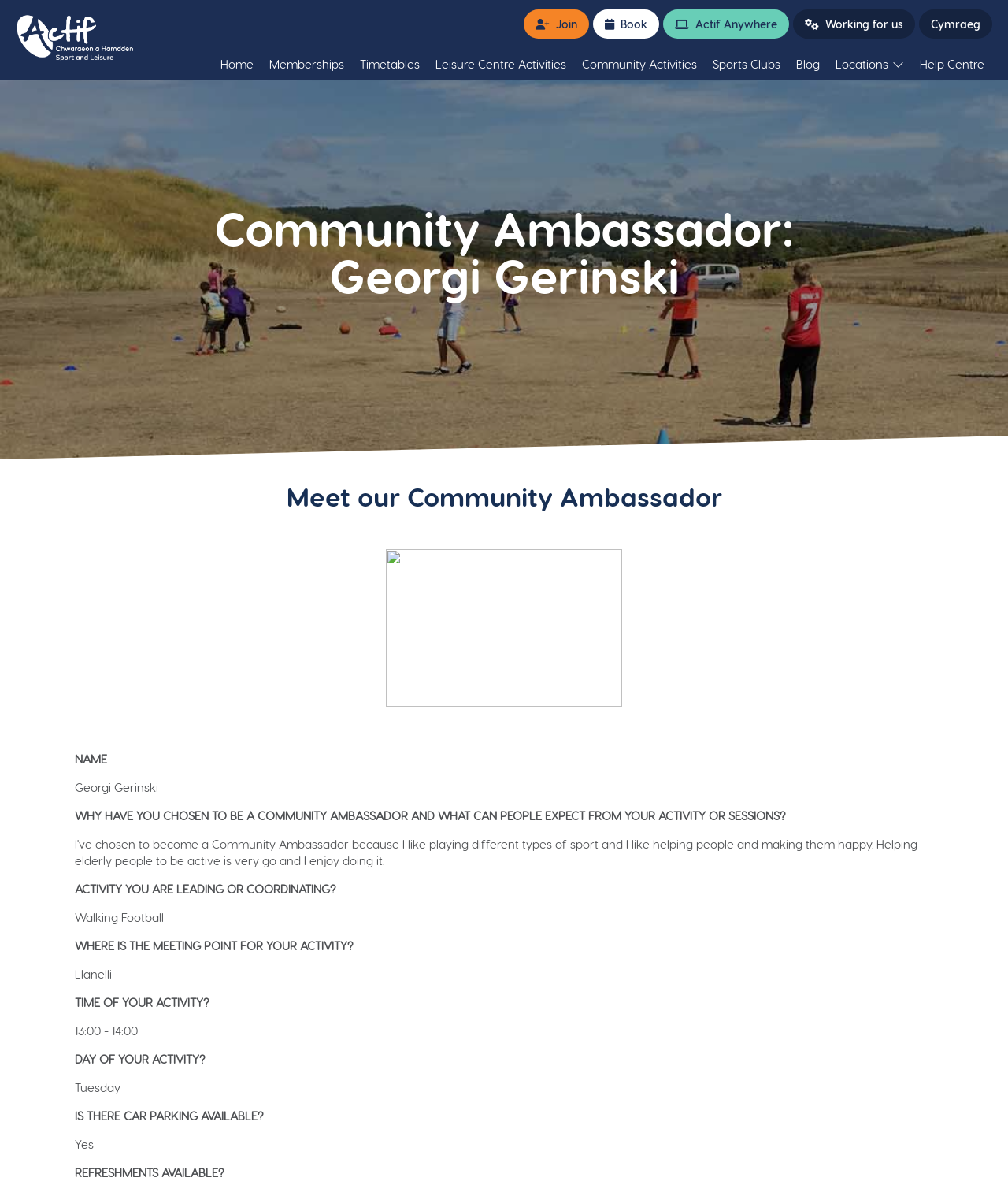What is the name of the Community Ambassador?
Look at the image and answer the question with a single word or phrase.

Georgi Gerinski